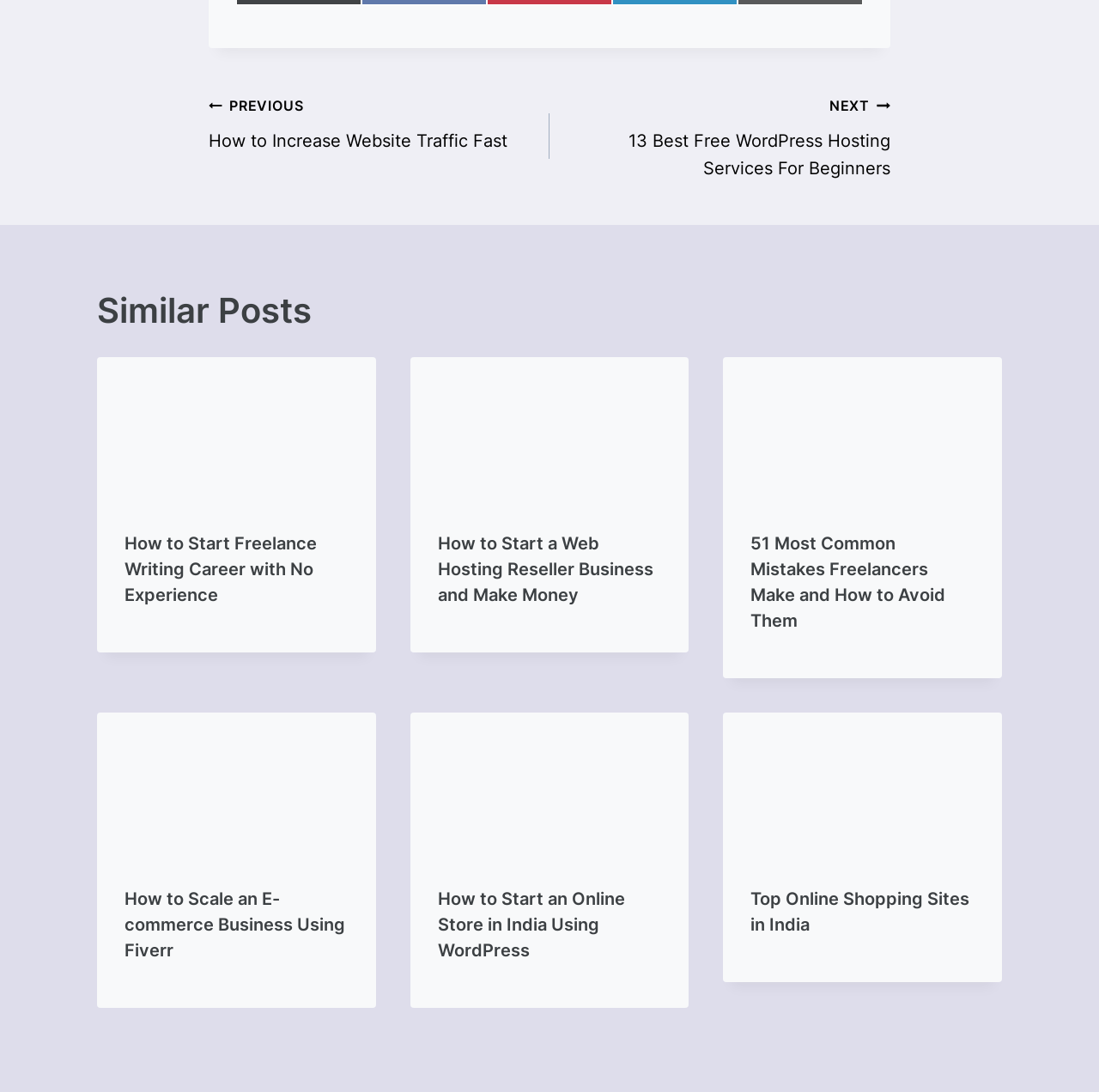Determine the bounding box coordinates for the clickable element required to fulfill the instruction: "Click on the '51 Most Common Mistakes Freelancers Make and How to Avoid Them' link". Provide the coordinates as four float numbers between 0 and 1, i.e., [left, top, right, bottom].

[0.658, 0.327, 0.912, 0.46]